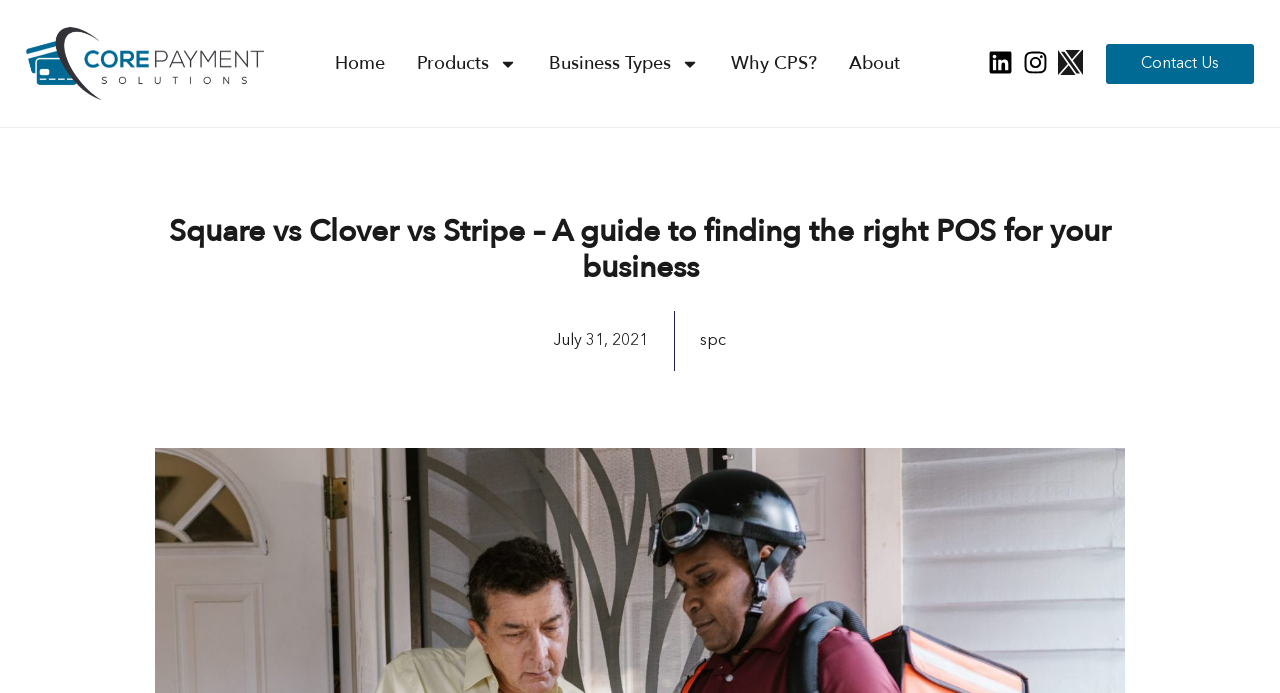Examine the image carefully and respond to the question with a detailed answer: 
What is the purpose of the 'Why CPS?' link?

The 'Why CPS?' link is likely intended to provide information about the advantages or unique value proposition of Core Payment Solutions, which is the entity behind this webpage.